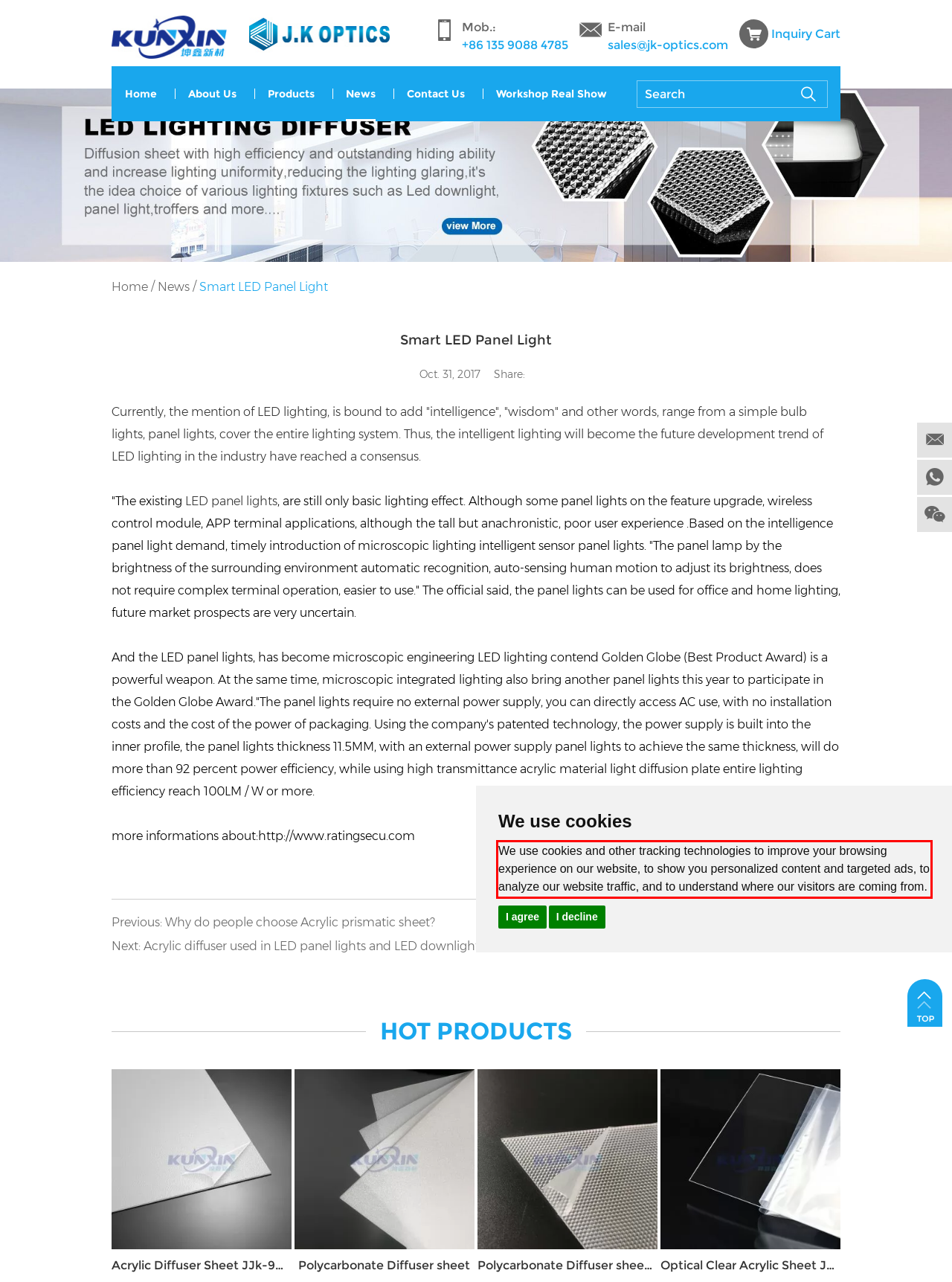You are given a screenshot of a webpage with a UI element highlighted by a red bounding box. Please perform OCR on the text content within this red bounding box.

We use cookies and other tracking technologies to improve your browsing experience on our website, to show you personalized content and targeted ads, to analyze our website traffic, and to understand where our visitors are coming from.